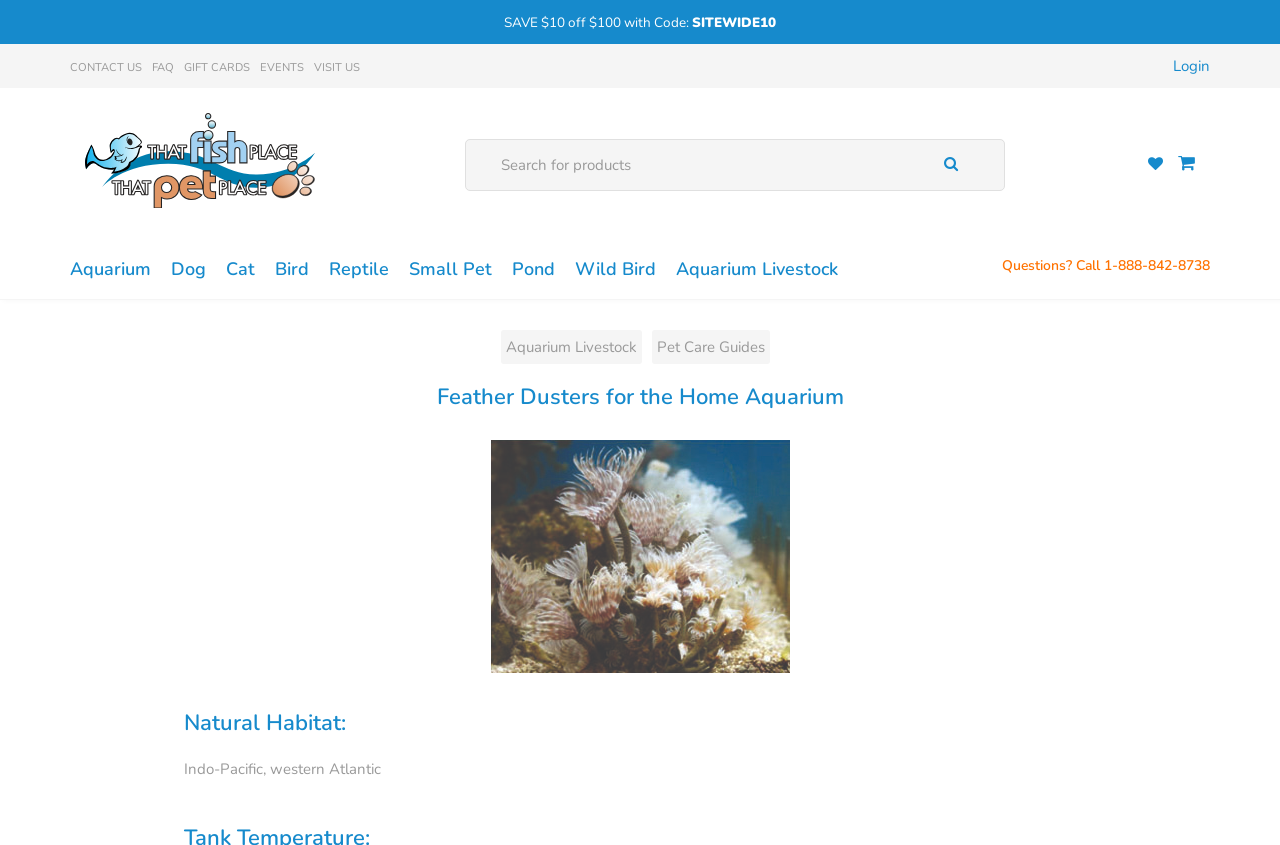Locate the bounding box coordinates of the clickable element to fulfill the following instruction: "Visit the FAQ page". Provide the coordinates as four float numbers between 0 and 1 in the format [left, top, right, bottom].

[0.119, 0.071, 0.136, 0.089]